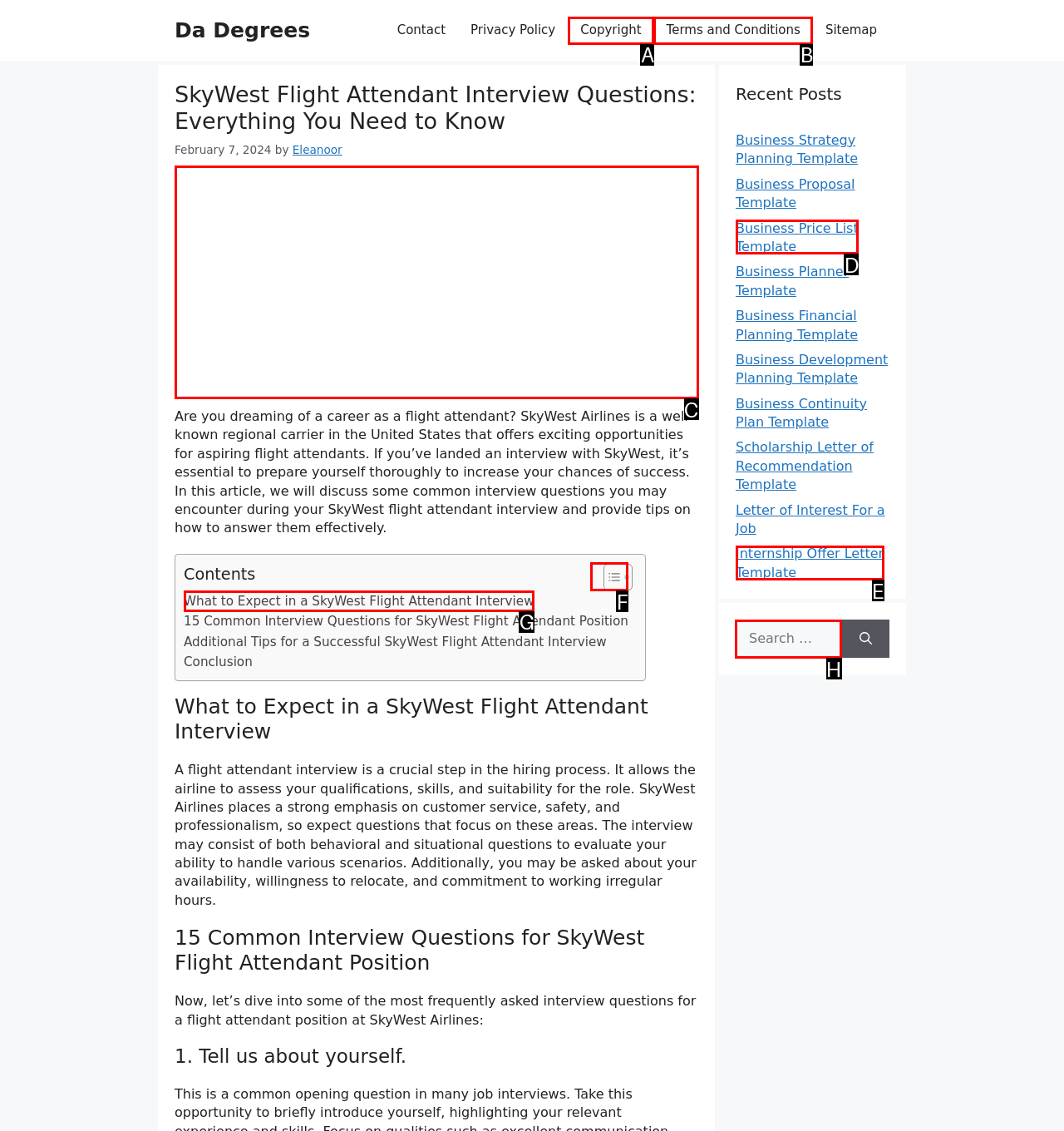To execute the task: Search for something, which one of the highlighted HTML elements should be clicked? Answer with the option's letter from the choices provided.

H